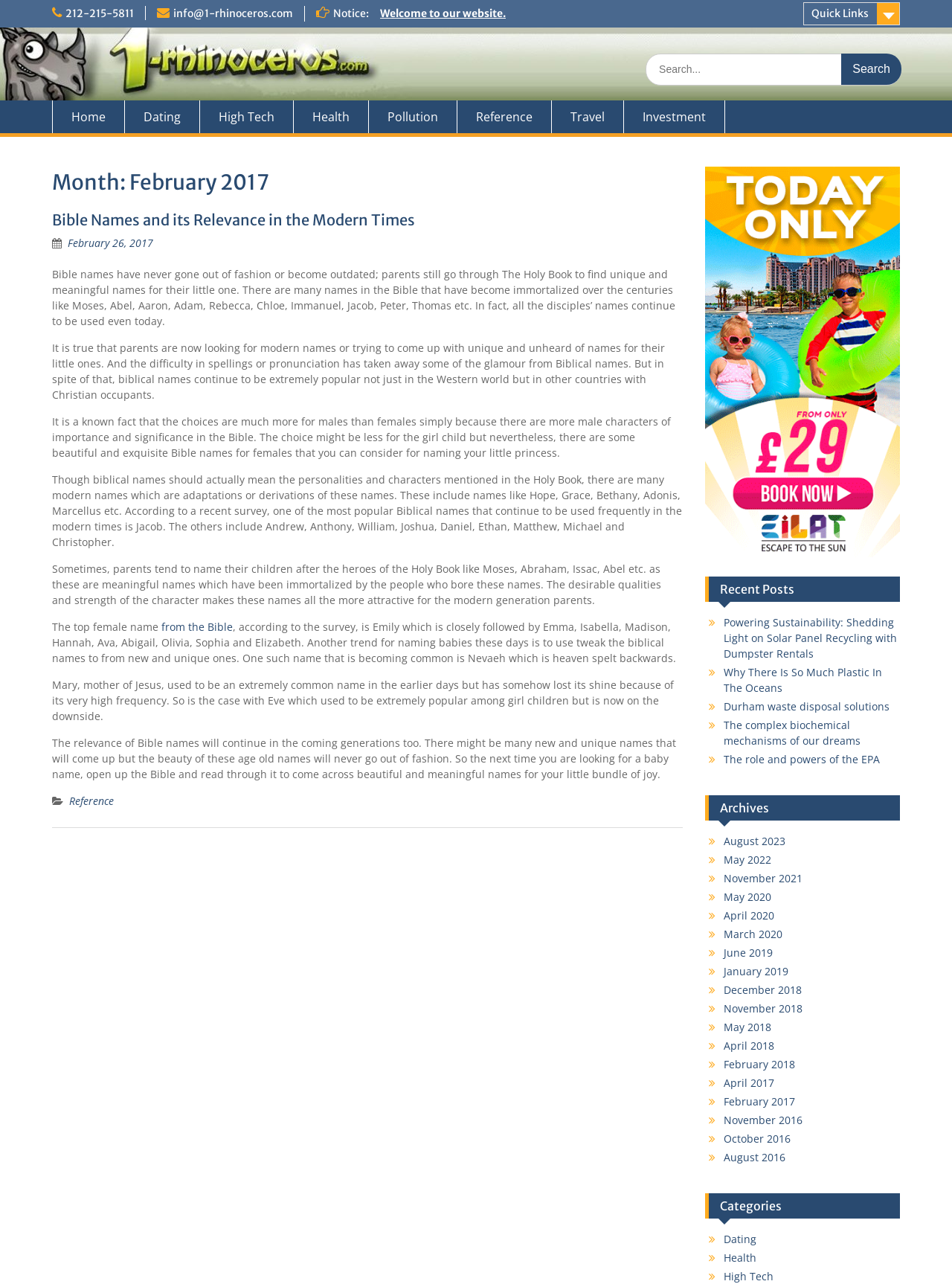Answer in one word or a short phrase: 
What is the topic of the article?

Bible Names